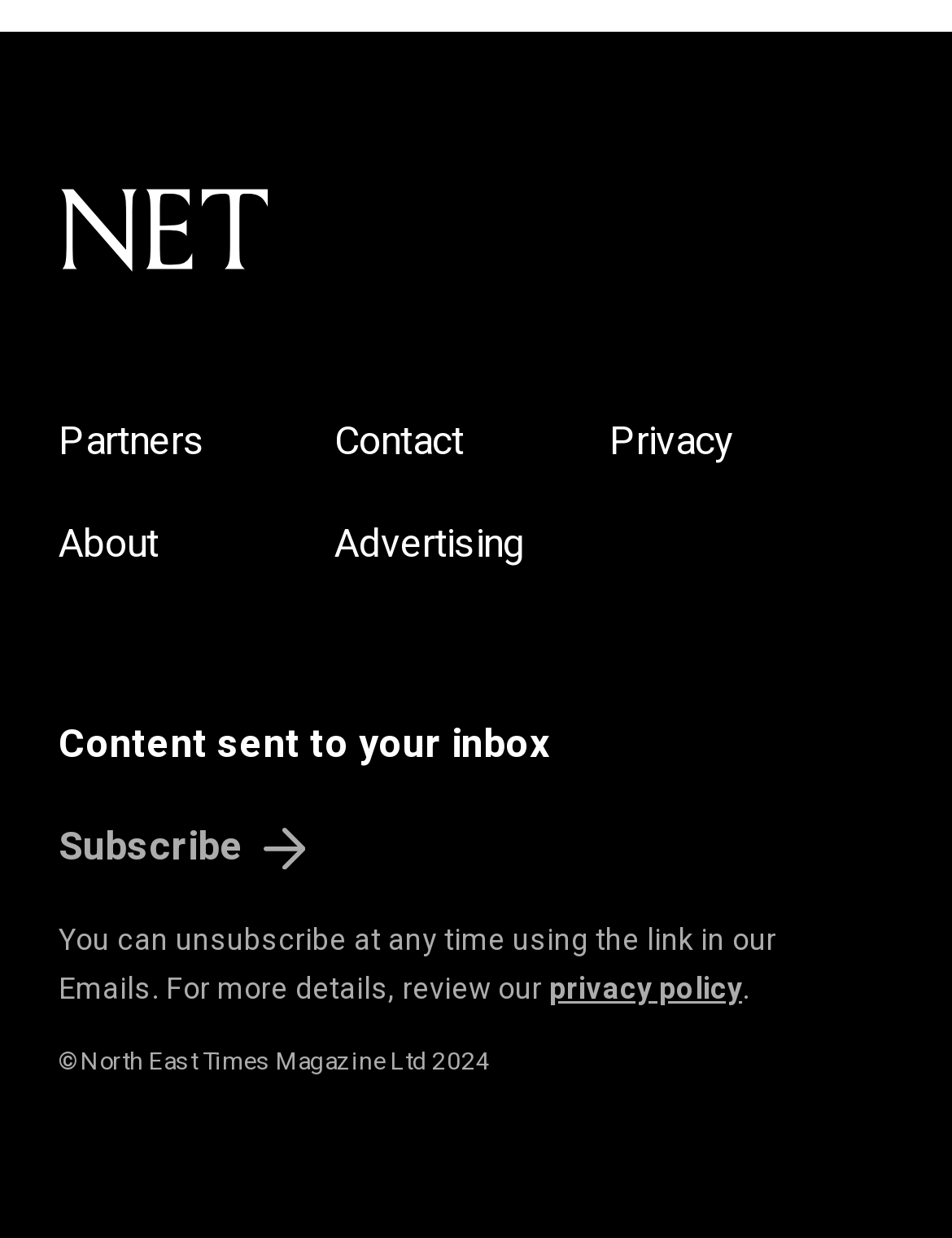What is the topic of the content sent to the inbox?
Refer to the image and give a detailed answer to the question.

The heading 'Content sent to your inbox' does not specify the topic of the content, but it implies that users can receive content via email.